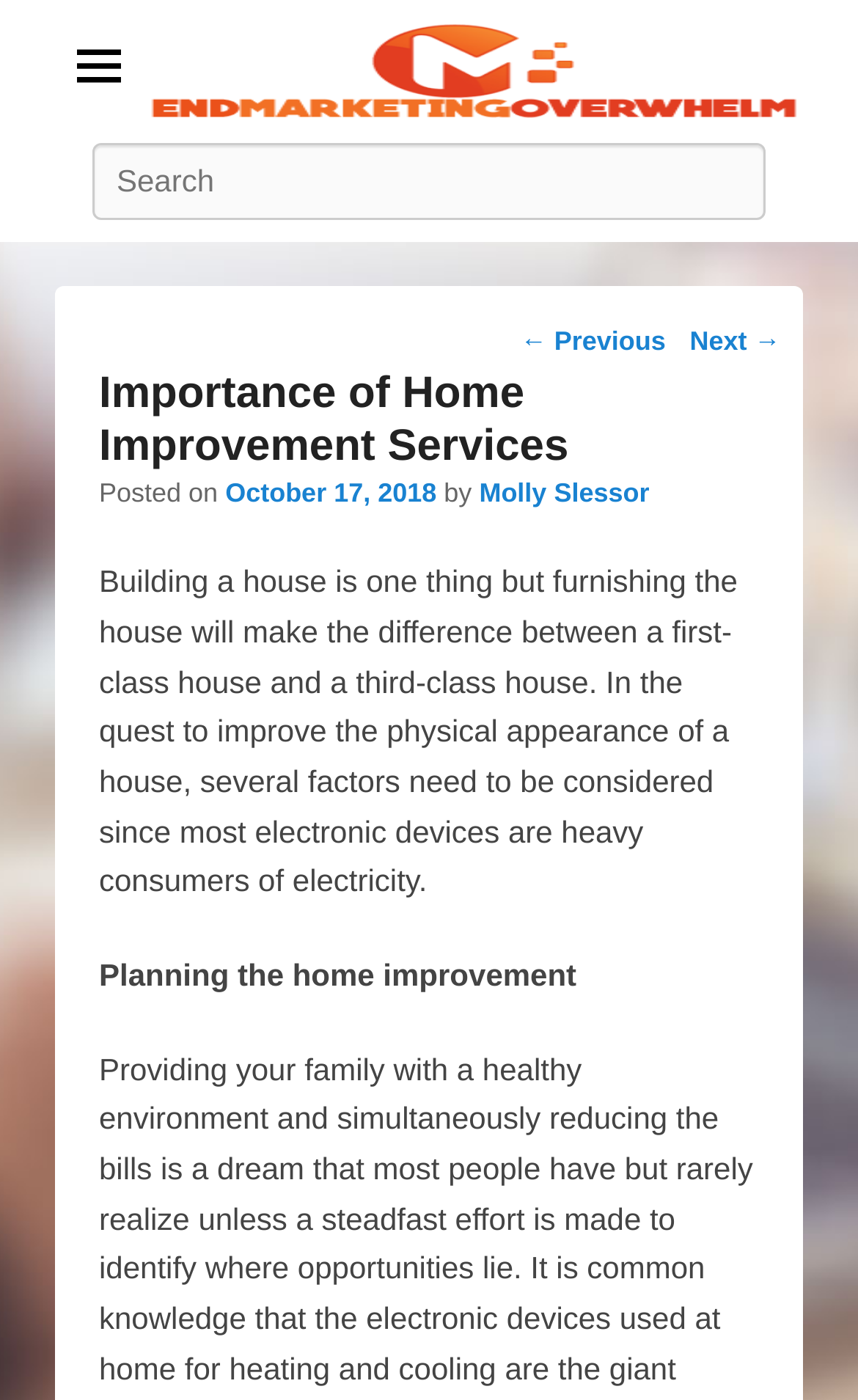Give a concise answer using only one word or phrase for this question:
What is the topic of the post?

Home Improvement Services